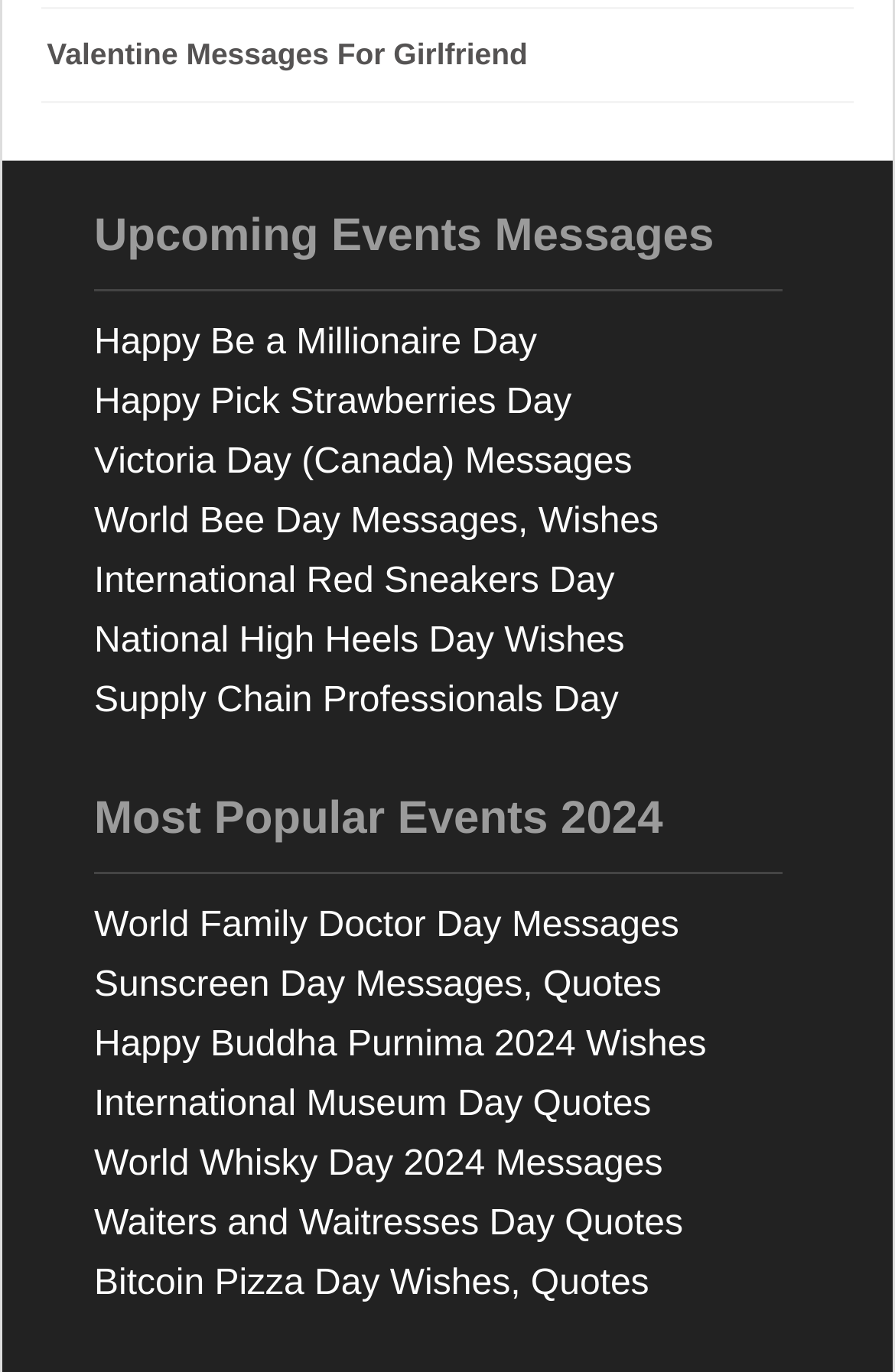Specify the bounding box coordinates of the element's region that should be clicked to achieve the following instruction: "Read World Family Doctor Day Messages". The bounding box coordinates consist of four float numbers between 0 and 1, in the format [left, top, right, bottom].

[0.105, 0.66, 0.759, 0.688]